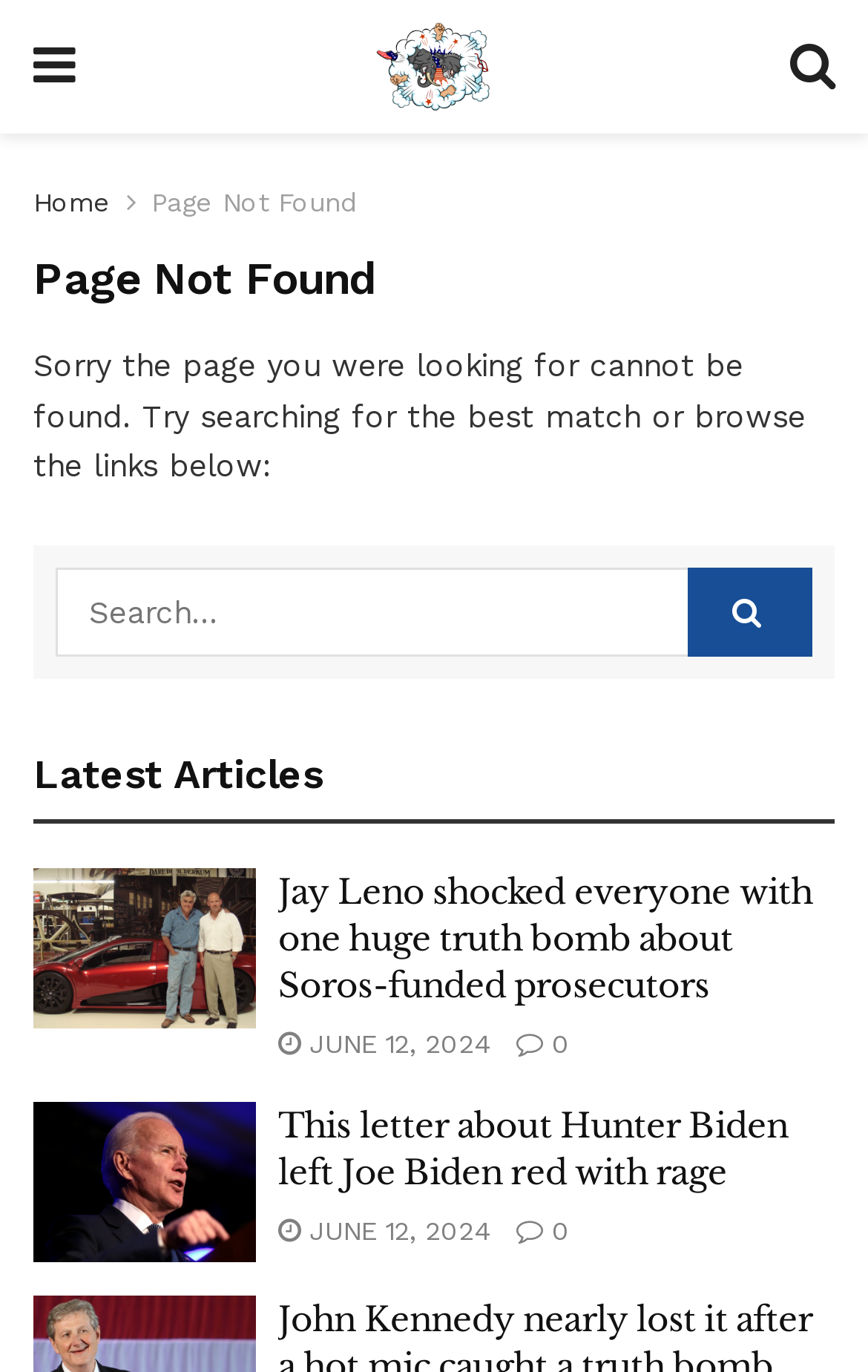Please identify the bounding box coordinates of the element I should click to complete this instruction: 'Click on the search button'. The coordinates should be given as four float numbers between 0 and 1, like this: [left, top, right, bottom].

[0.792, 0.414, 0.936, 0.479]